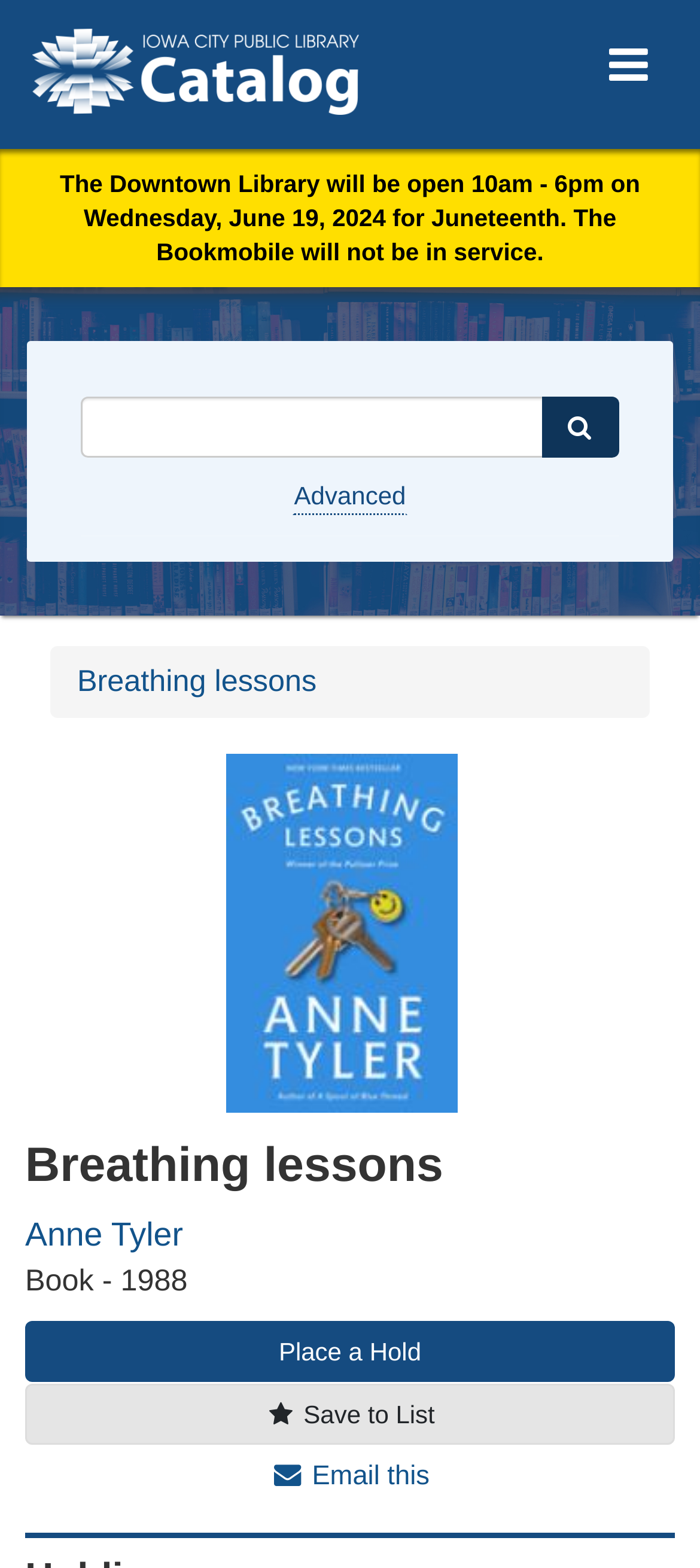Highlight the bounding box of the UI element that corresponds to this description: "Advanced".

[0.418, 0.304, 0.582, 0.329]